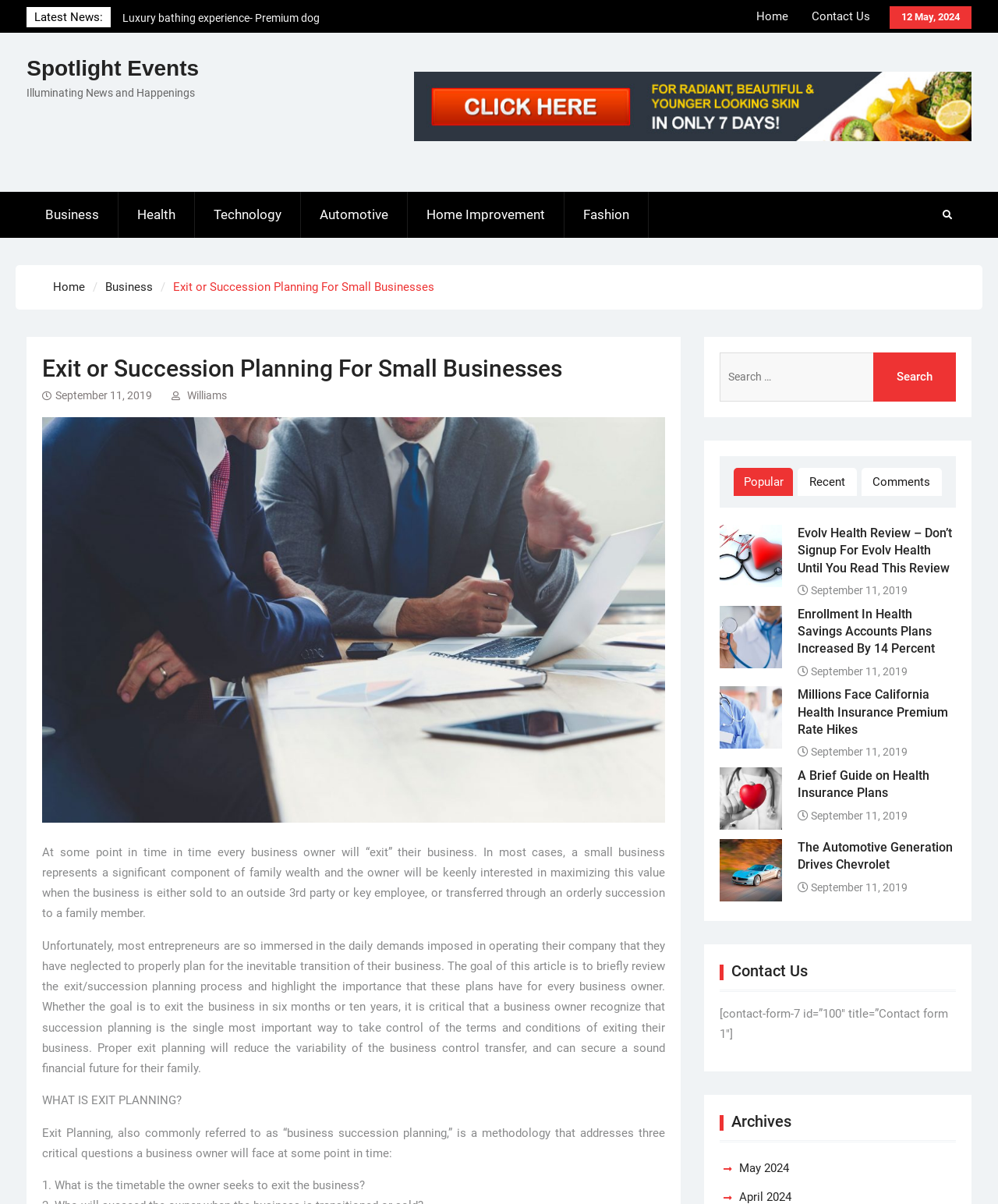Determine the bounding box coordinates of the area to click in order to meet this instruction: "Read the 'Exit or Succession Planning For Small Businesses' article".

[0.042, 0.293, 0.667, 0.337]